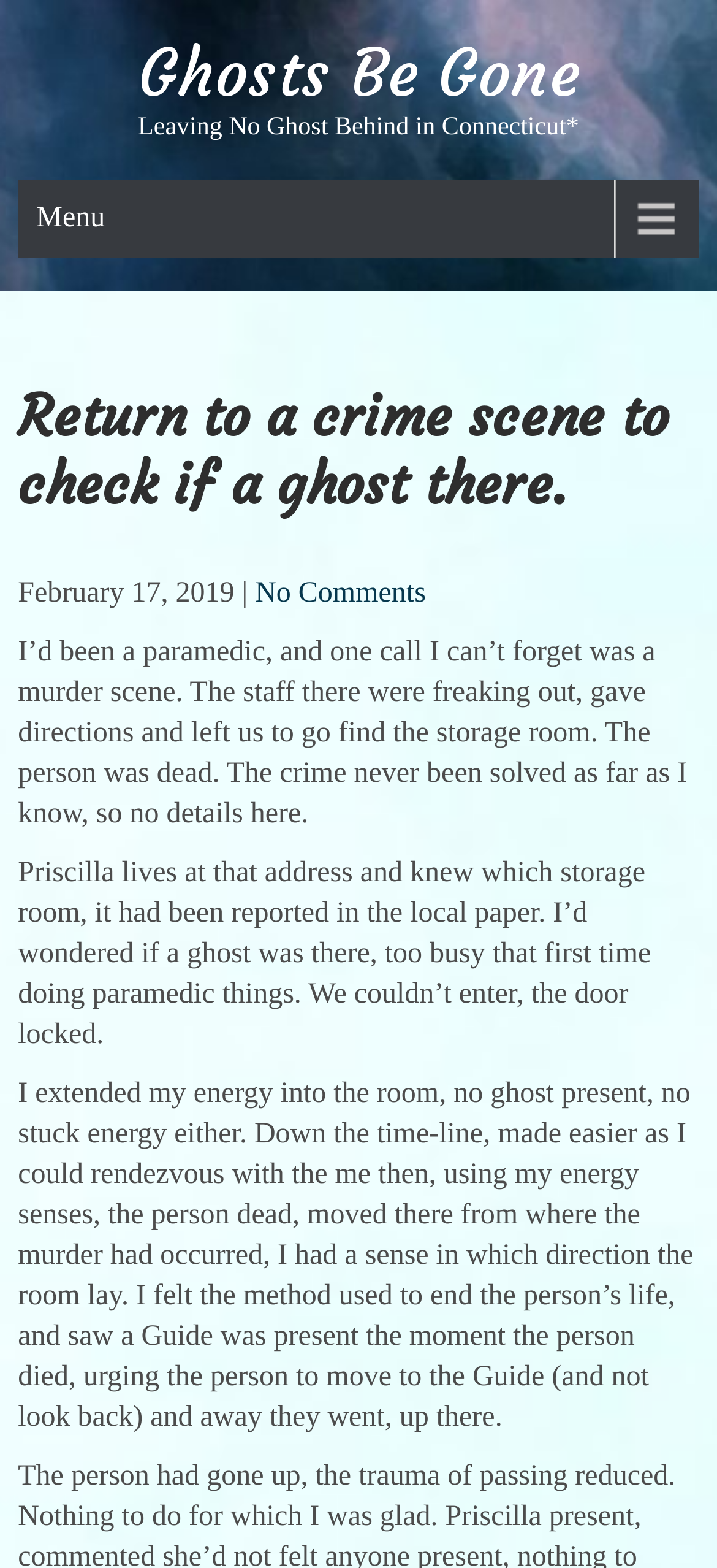Give an in-depth explanation of the webpage layout and content.

The webpage appears to be a blog post or article about a personal experience related to ghost hunting. At the top of the page, there is a heading "Ghosts Be Gone" which is also a link, taking up most of the width of the page. Below this, there is a subheading "Leaving No Ghost Behind in Connecticut*" which is centered on the page.

To the top left, there is a link "Menu" which is relatively small compared to the other elements on the page. Below this, there is a header section that spans the width of the page, containing the title "Return to a crime scene to check if a ghost there." which is a heading.

On the top right, there is a date "February 17, 2019" followed by a vertical line and a link "No Comments". Below this, there is a block of text that takes up most of the width of the page, describing a personal experience of the author as a paramedic at a murder scene. The text is divided into three paragraphs, each describing a different part of the experience.

The first paragraph describes the author's experience at the murder scene, where the staff were freaking out and the author was left to find the storage room. The second paragraph describes how the author later returned to the scene with a person named Priscilla, who knew which storage room to enter, but they found the door locked.

The third and longest paragraph describes how the author used their energy senses to explore the room, feeling the presence of a guide who helped the deceased person move on. The text is quite detailed and descriptive, giving a sense of the author's experience and perceptions. Overall, the webpage appears to be a personal account of a ghost hunting experience, with a focus on the author's sensory experiences and perceptions.